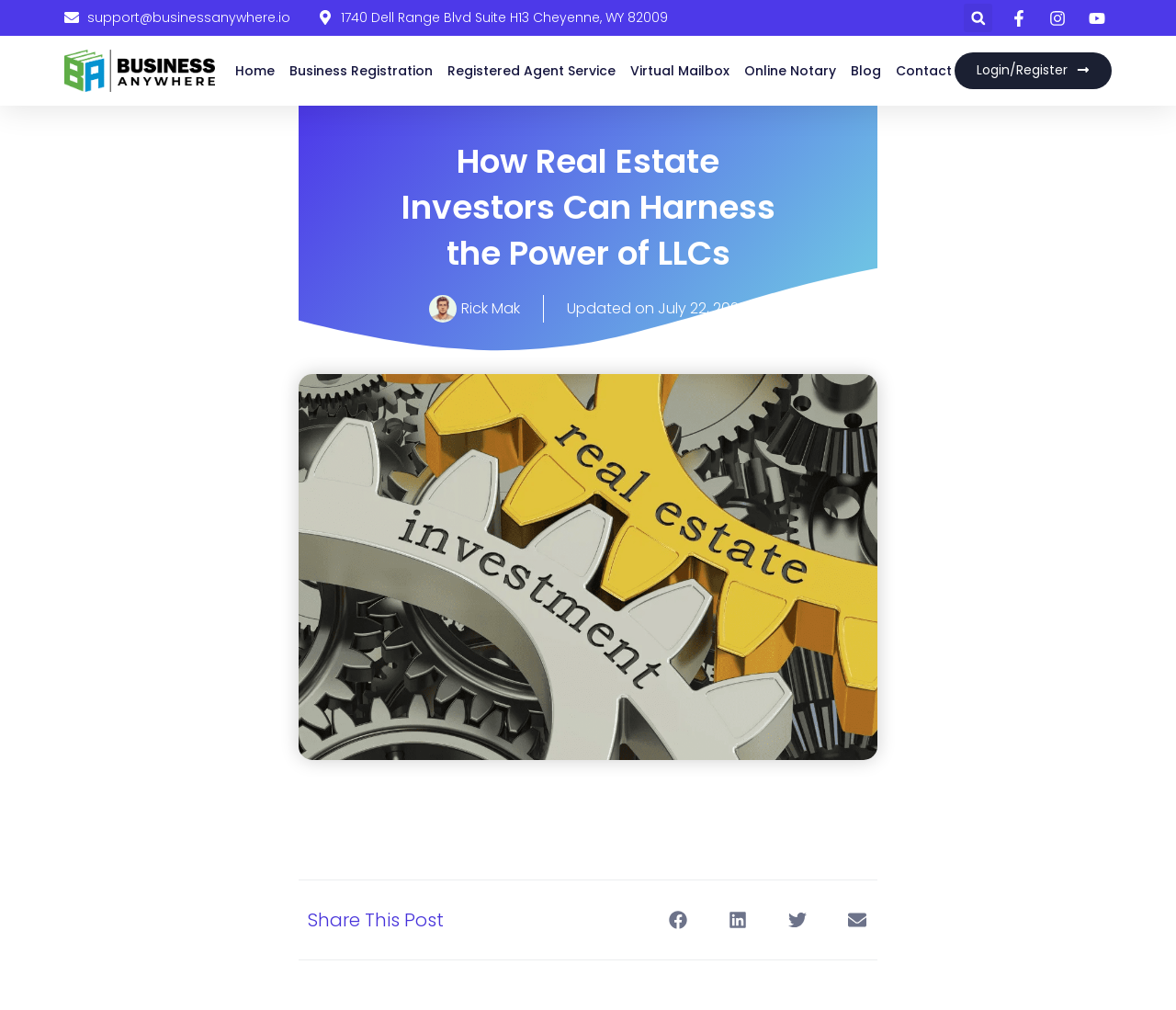Identify and extract the heading text of the webpage.

How Real Estate Investors Can Harness the Power of LLCs